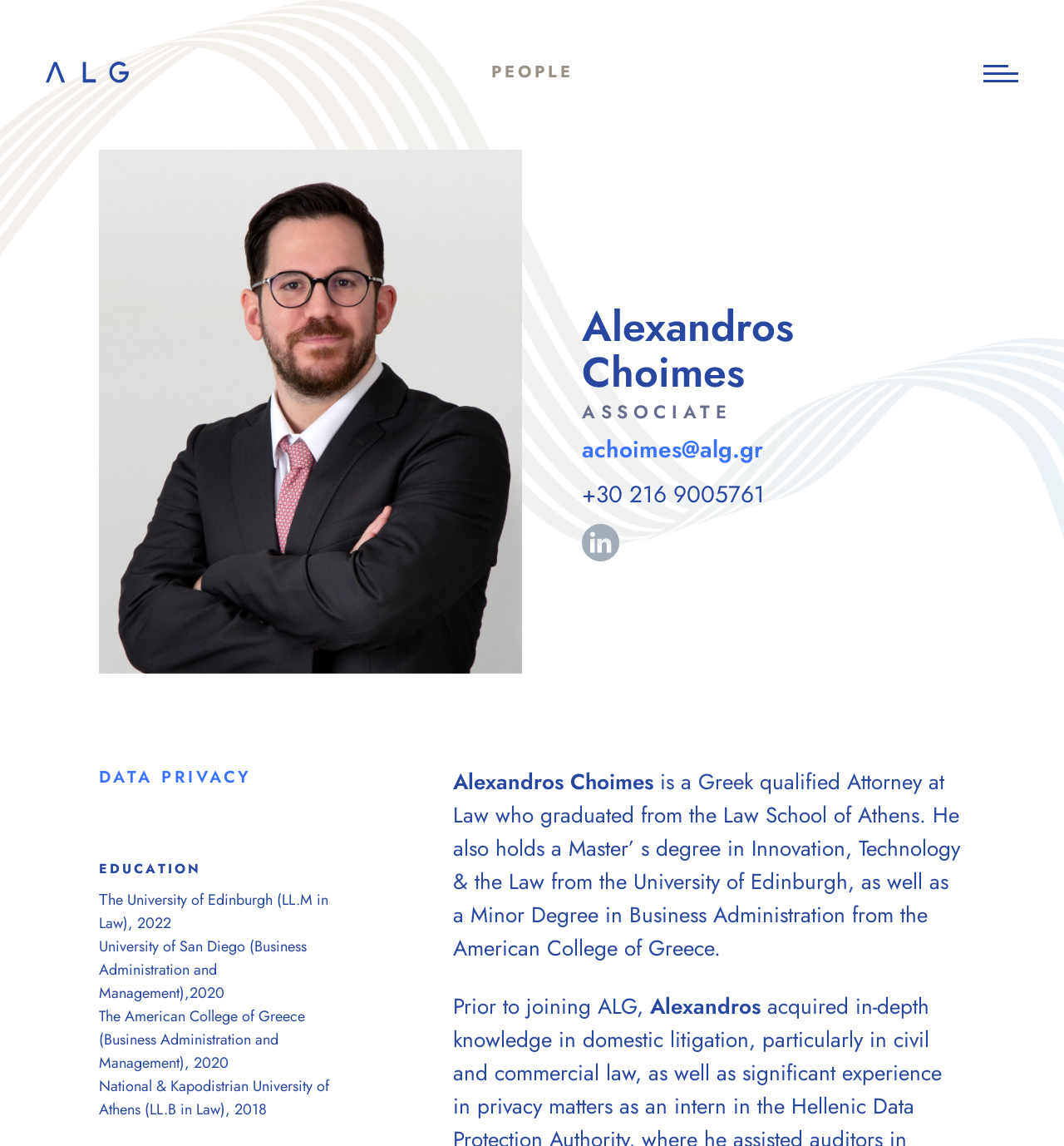Give a detailed account of the webpage's layout and content.

The webpage is about Alexandros Choimes, an associate at ALG Manousakis. At the top left corner, there is a logo link, and next to it, a "PEOPLE" link. Below the logo, there is a large image of Alexandros Choimes, taking up most of the top section of the page. 

To the right of the image, there is a heading with the name "Alexandros Choimes", followed by the text "ASSOCIATE" and his contact information, including an email address and phone number. There is also a "Linkedin" link with a corresponding image. 

Below the image, there is a "DATA PRIVACY" link. Further down, there is a heading "EDUCATION", followed by a list of his educational background, including degrees from The University of Edinburgh, University of San Diego, The American College of Greece, and National & Kapodistrian University of Athens.

To the right of the education section, there is a brief bio of Alexandros Choimes, describing his qualifications and work experience.